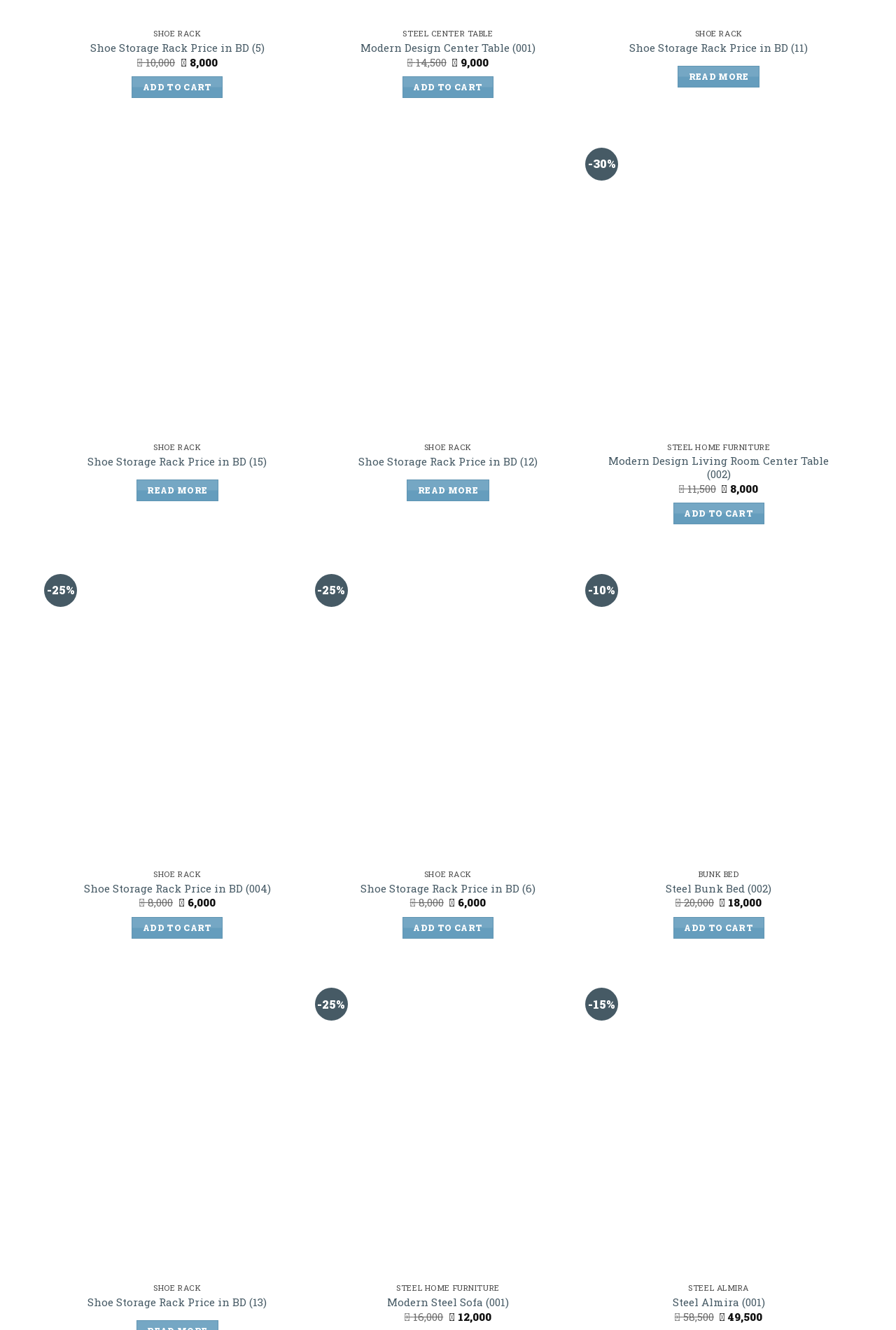Reply to the question below using a single word or brief phrase:
How many products have a discount?

4